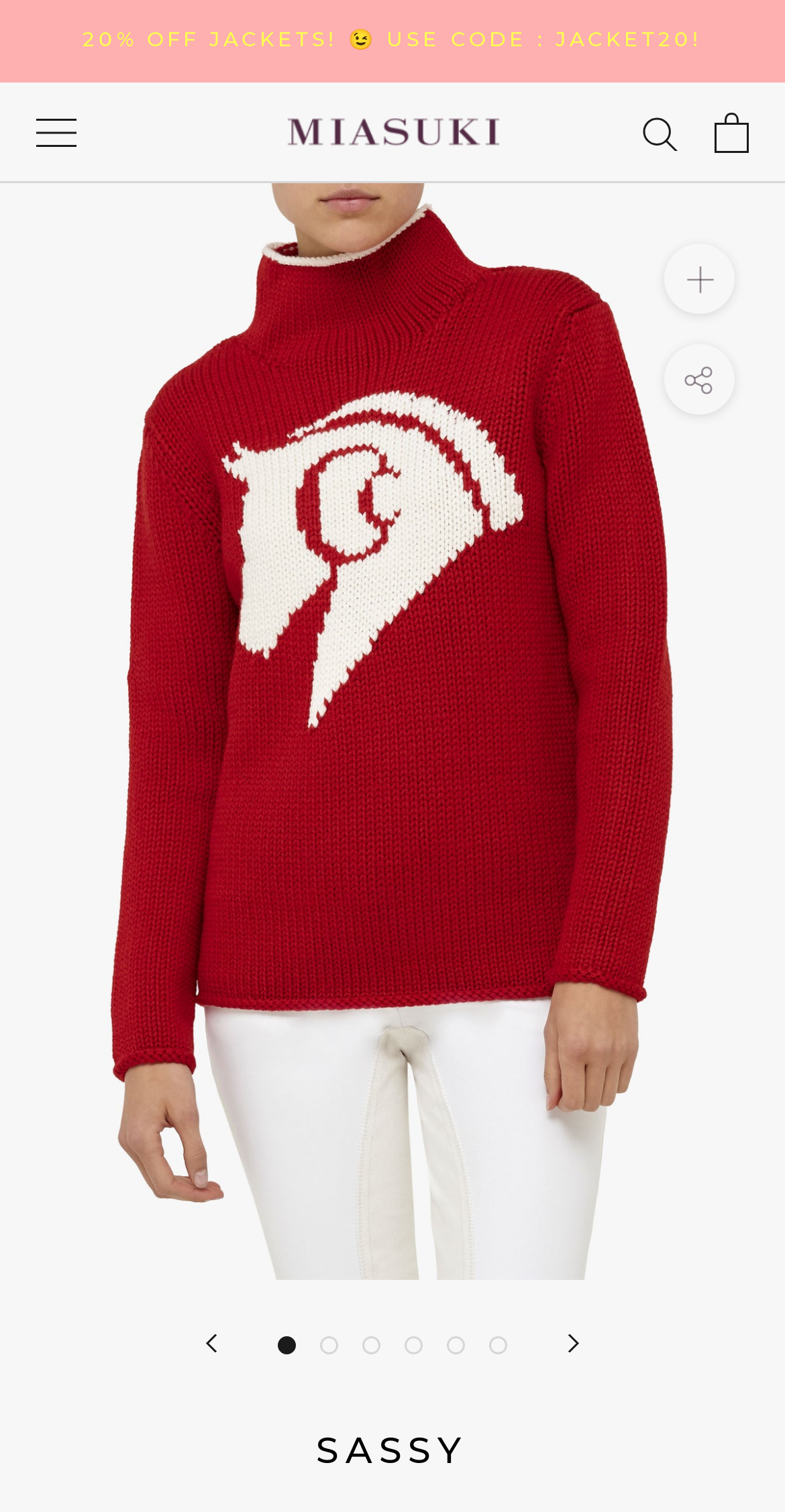What is the brand name?
Examine the screenshot and reply with a single word or phrase.

MIASUKI